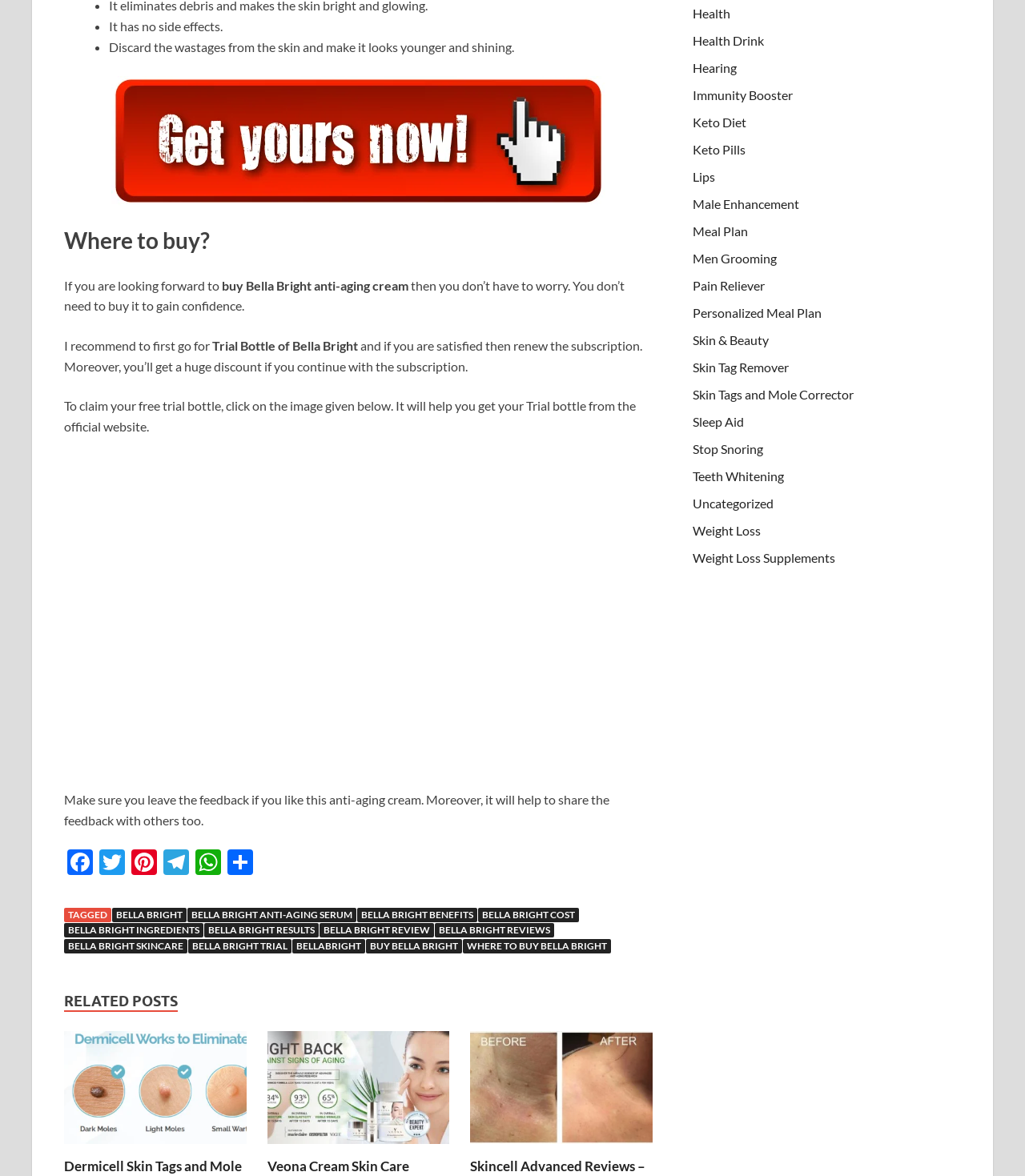Specify the bounding box coordinates of the area that needs to be clicked to achieve the following instruction: "Click the 'SUBMIT' button".

None